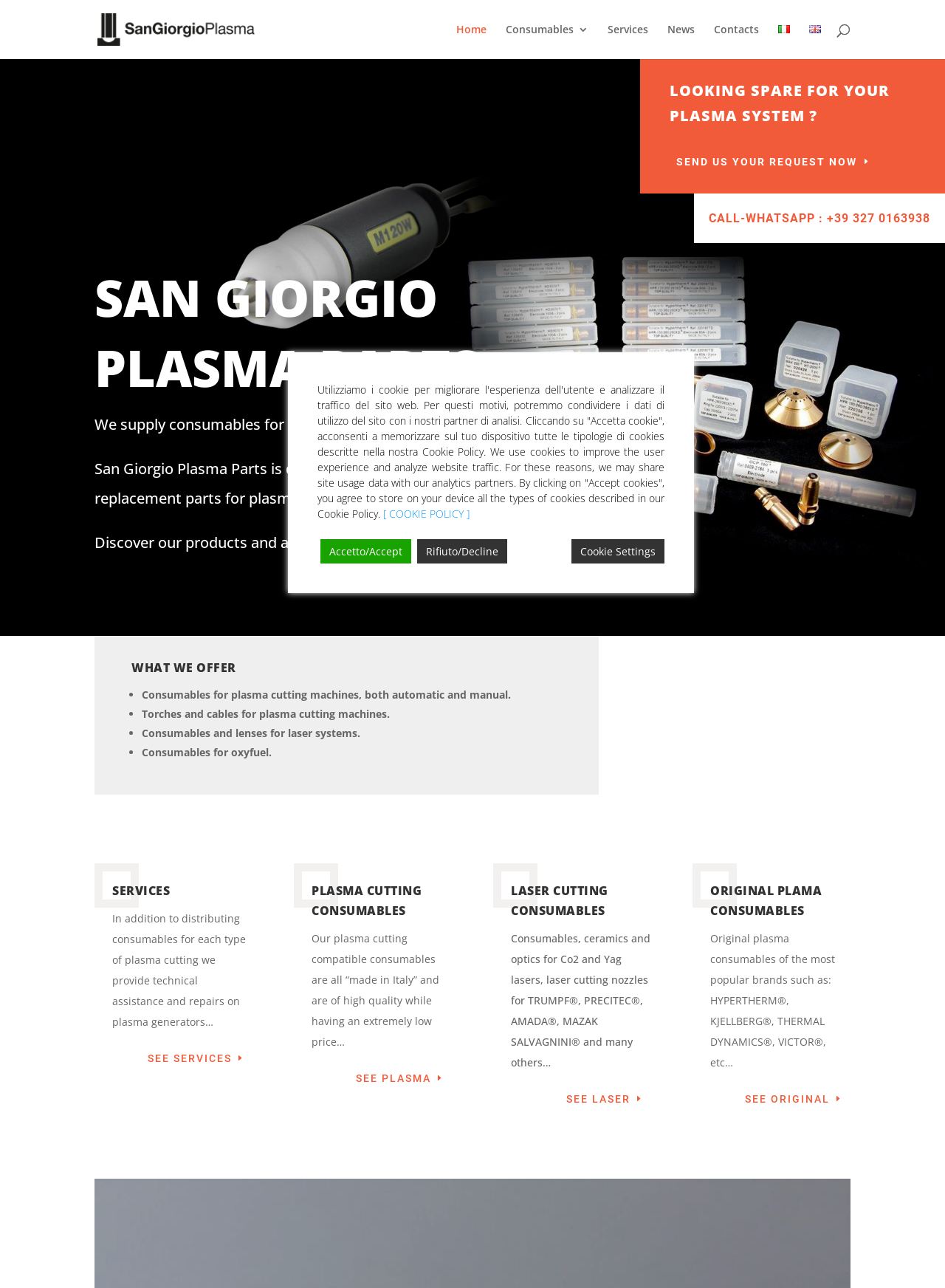Locate the bounding box coordinates of the element that should be clicked to execute the following instruction: "Click the link to see services".

[0.148, 0.813, 0.267, 0.831]